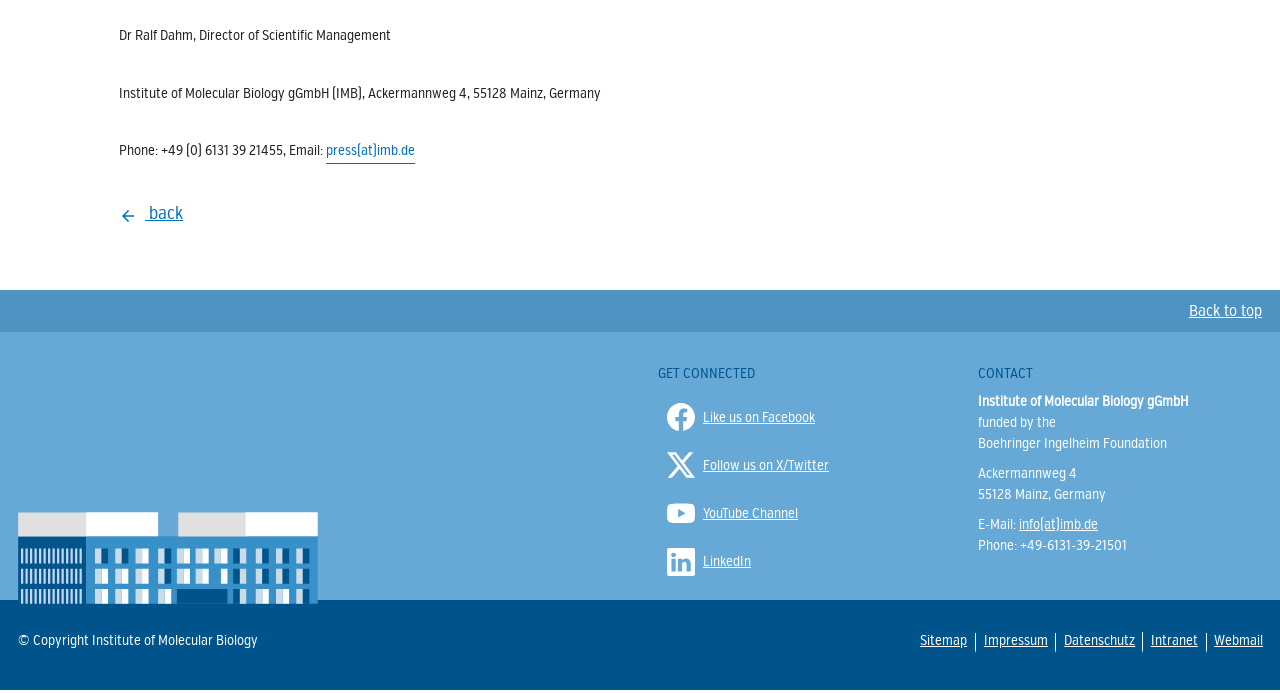Determine the bounding box coordinates for the clickable element to execute this instruction: "Search for a name". Provide the coordinates as four float numbers between 0 and 1, i.e., [left, top, right, bottom].

None